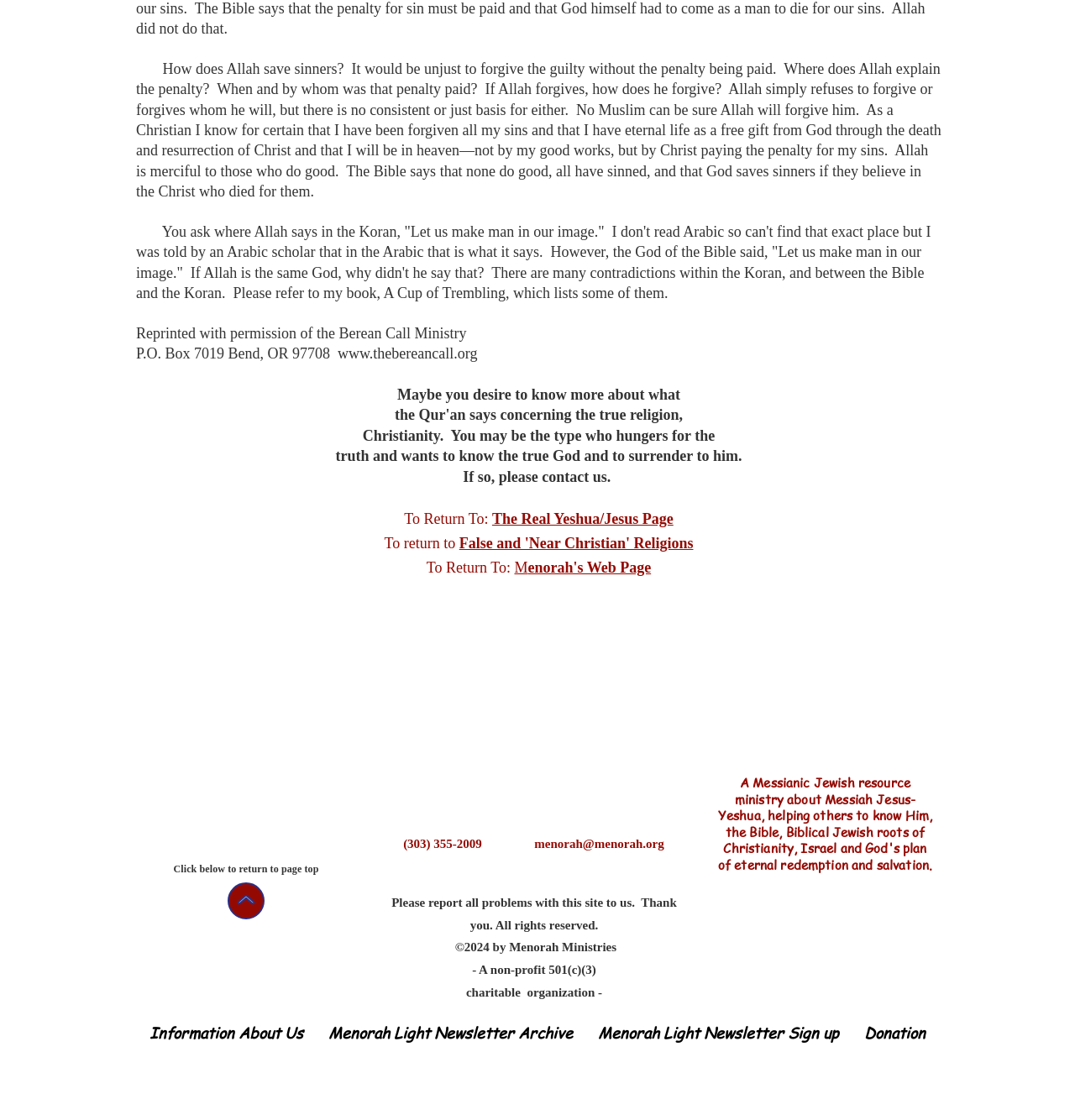Using the provided description: "False and 'Near Christian' Religions", find the bounding box coordinates of the corresponding UI element. The output should be four float numbers between 0 and 1, in the format [left, top, right, bottom].

[0.427, 0.478, 0.645, 0.493]